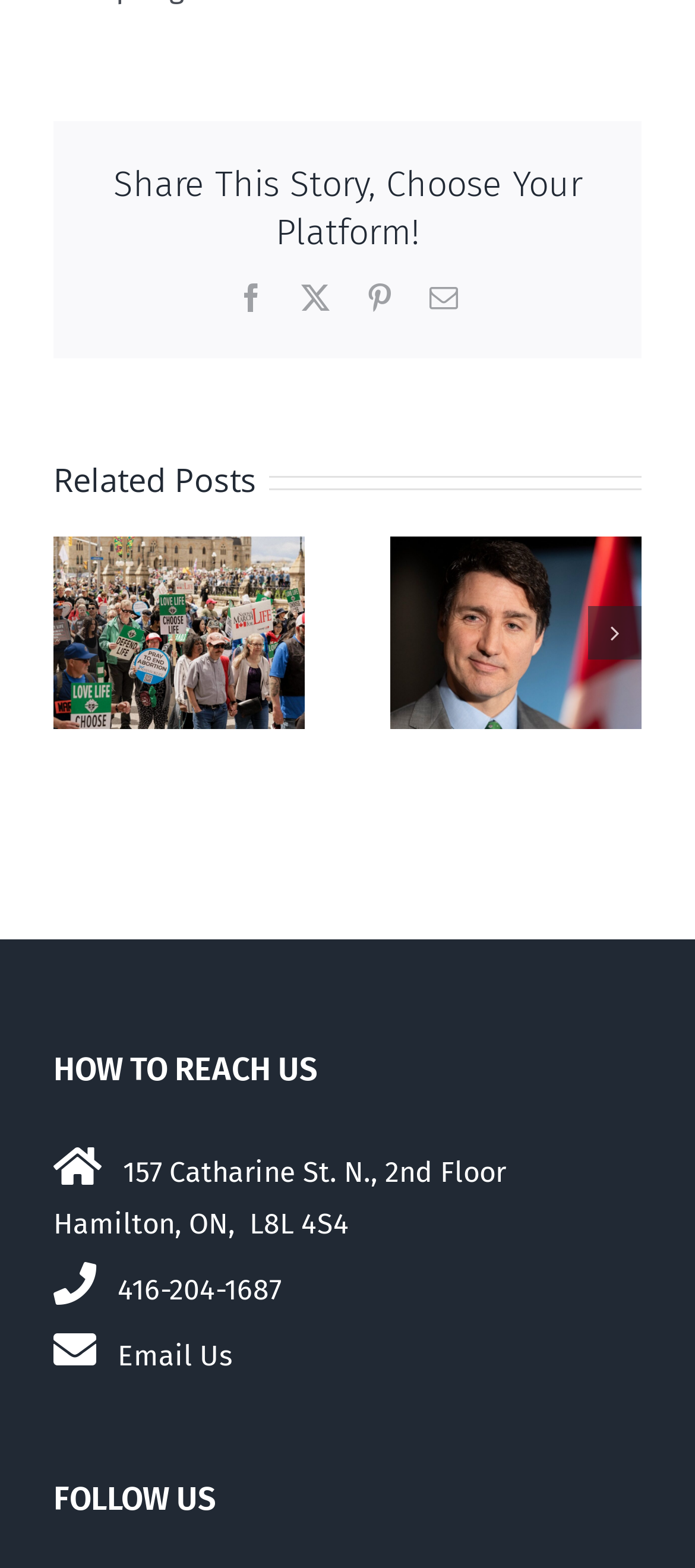Pinpoint the bounding box coordinates of the element that must be clicked to accomplish the following instruction: "Email us". The coordinates should be in the format of four float numbers between 0 and 1, i.e., [left, top, right, bottom].

[0.077, 0.847, 0.138, 0.874]